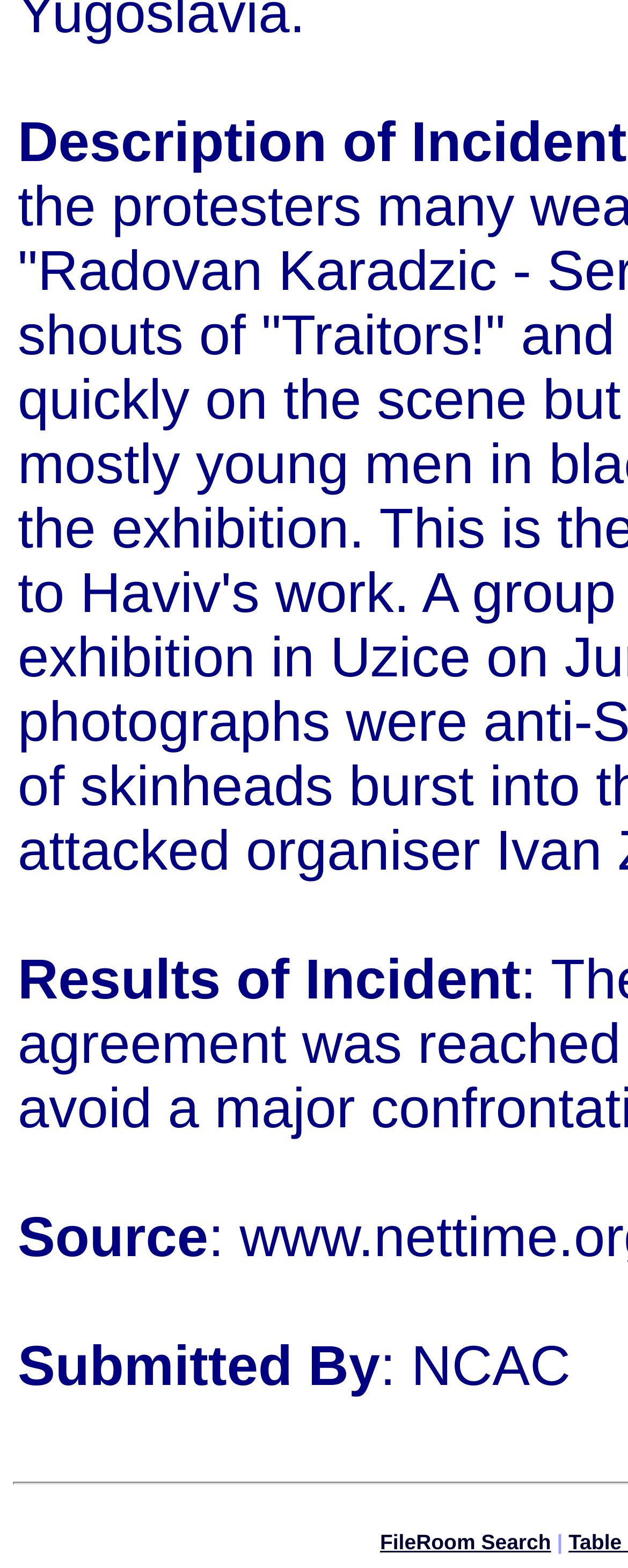Using the element description provided, determine the bounding box coordinates in the format (top-left x, top-left y, bottom-right x, bottom-right y). Ensure that all values are floating point numbers between 0 and 1. Element description: FileRoom Search

[0.605, 0.976, 0.877, 0.991]